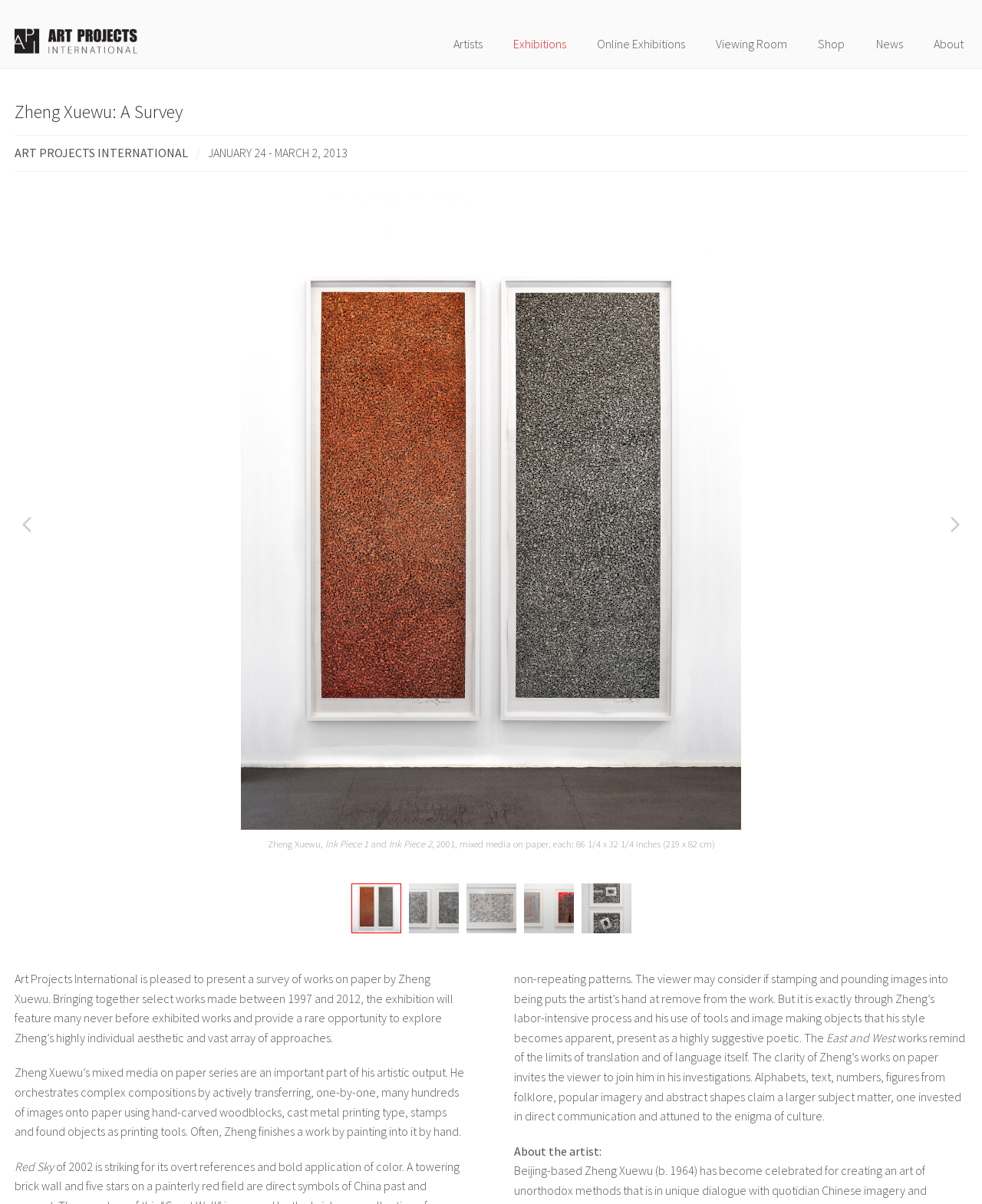What is the date of the exhibition?
Please use the image to deliver a detailed and complete answer.

I found the answer by reading the text 'JANUARY 24 - MARCH 2, 2013' which indicates the date of the exhibition.